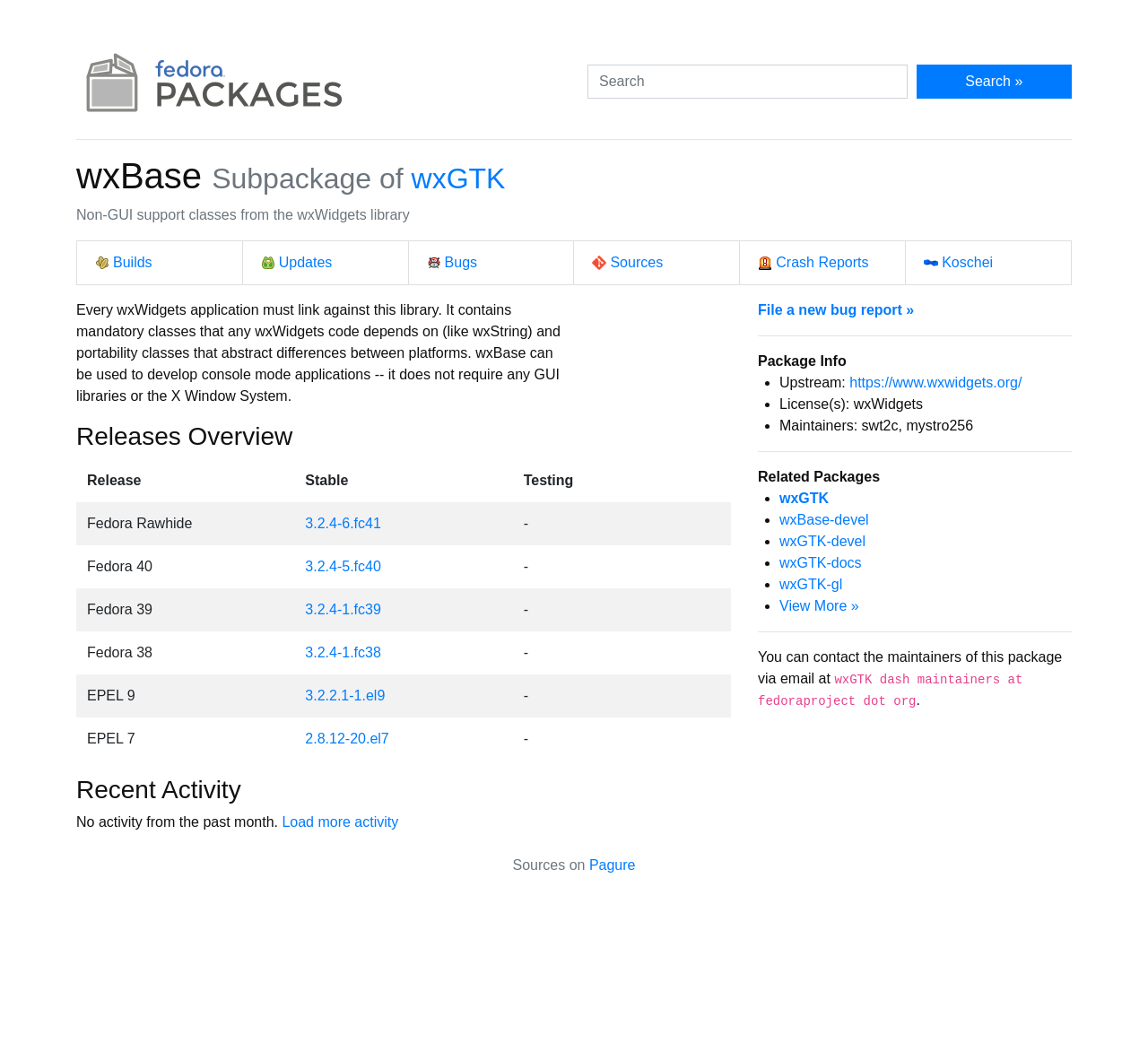What is wxBase?
Look at the image and provide a detailed response to the question.

Based on the webpage, wxBase is described as 'Non-GUI support classes from the wxWidgets library', which suggests that it provides support classes for wxWidgets that are not related to graphical user interfaces.